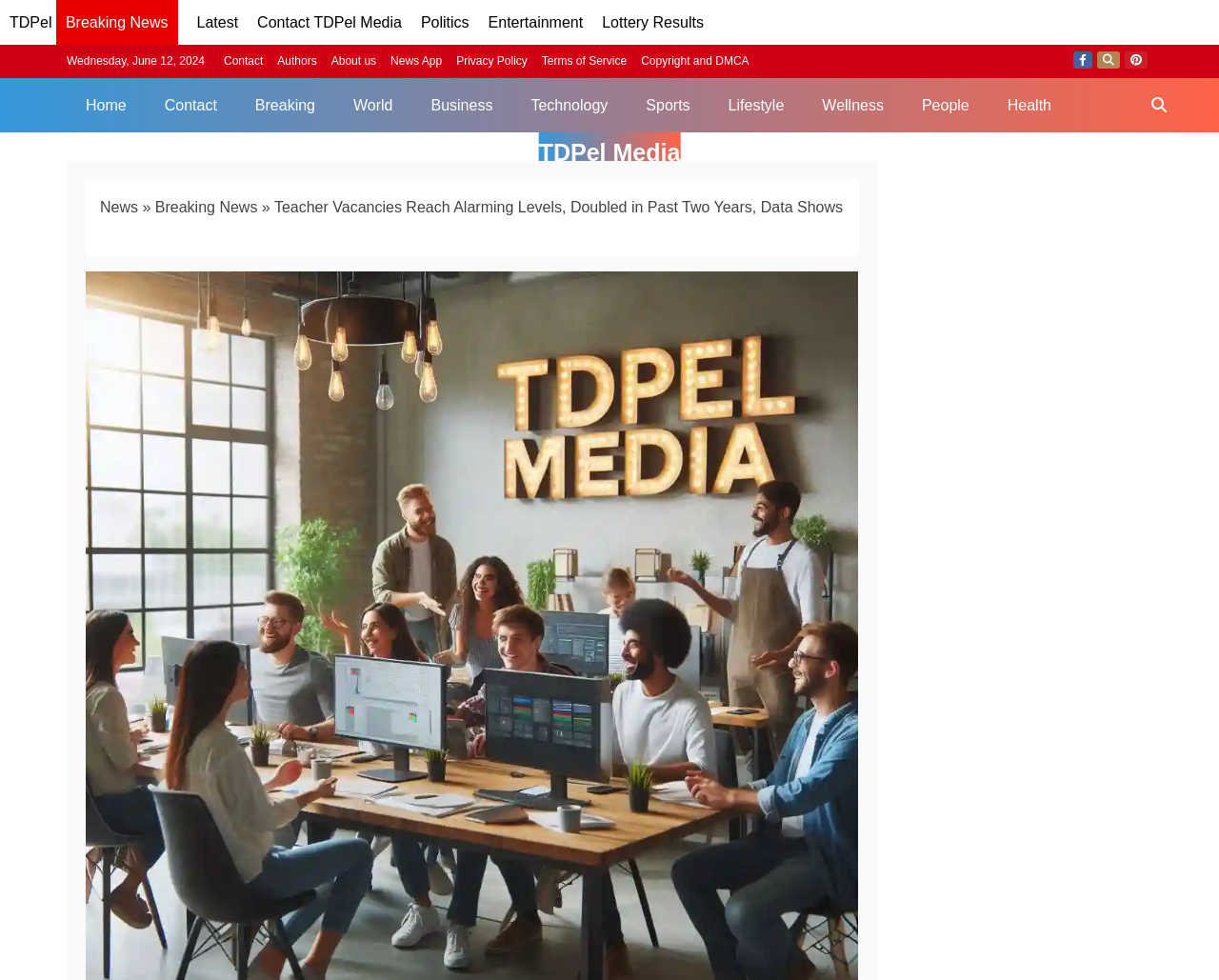Please identify the bounding box coordinates of the element on the webpage that should be clicked to follow this instruction: "Search on TDPel Media". The bounding box coordinates should be given as four float numbers between 0 and 1, formatted as [left, top, right, bottom].

[0.933, 0.079, 0.969, 0.135]